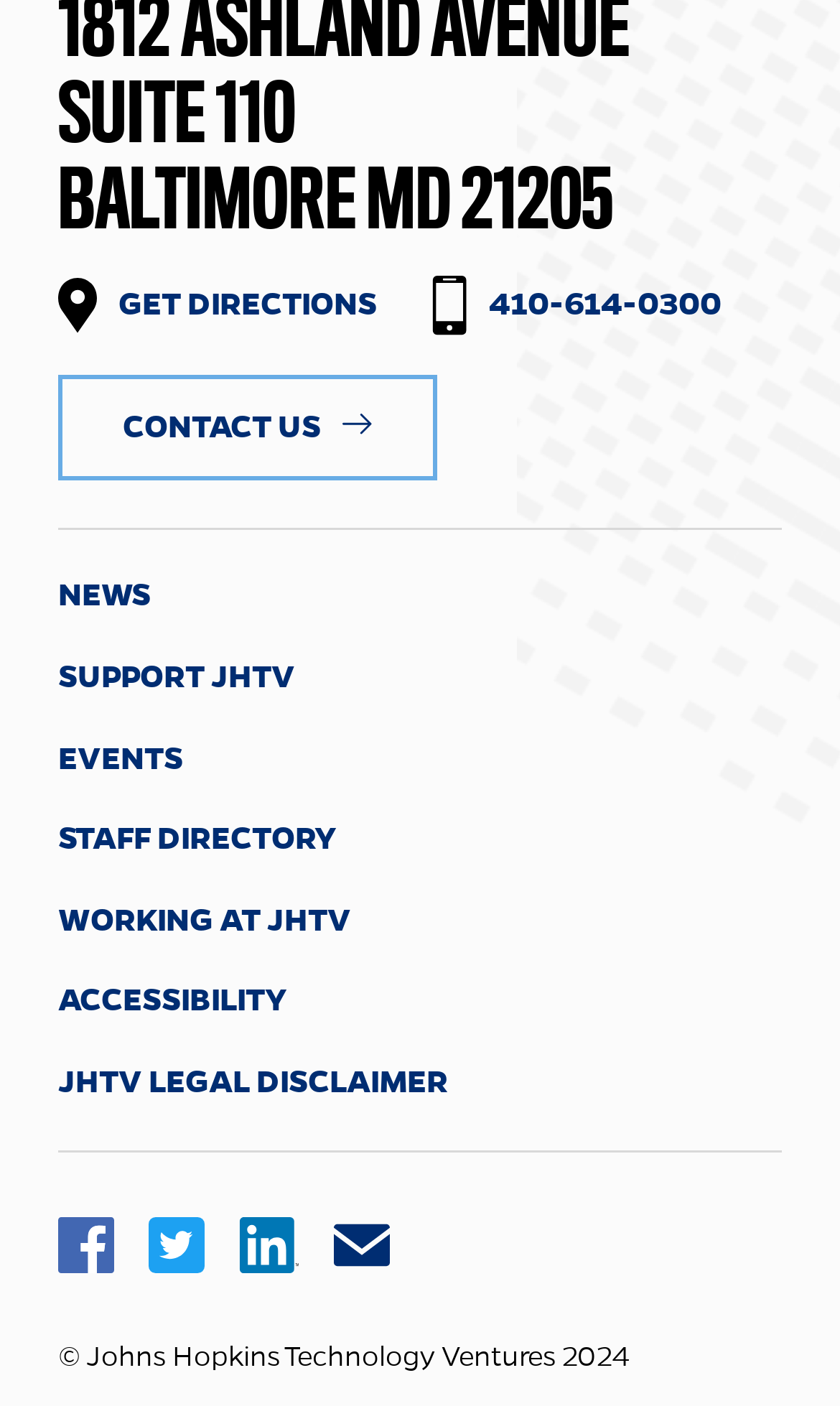What social media platforms are available?
Offer a detailed and exhaustive answer to the question.

I found the social media platforms by looking at the list of links and images at the bottom of the page, which provide links to the organization's social media profiles.